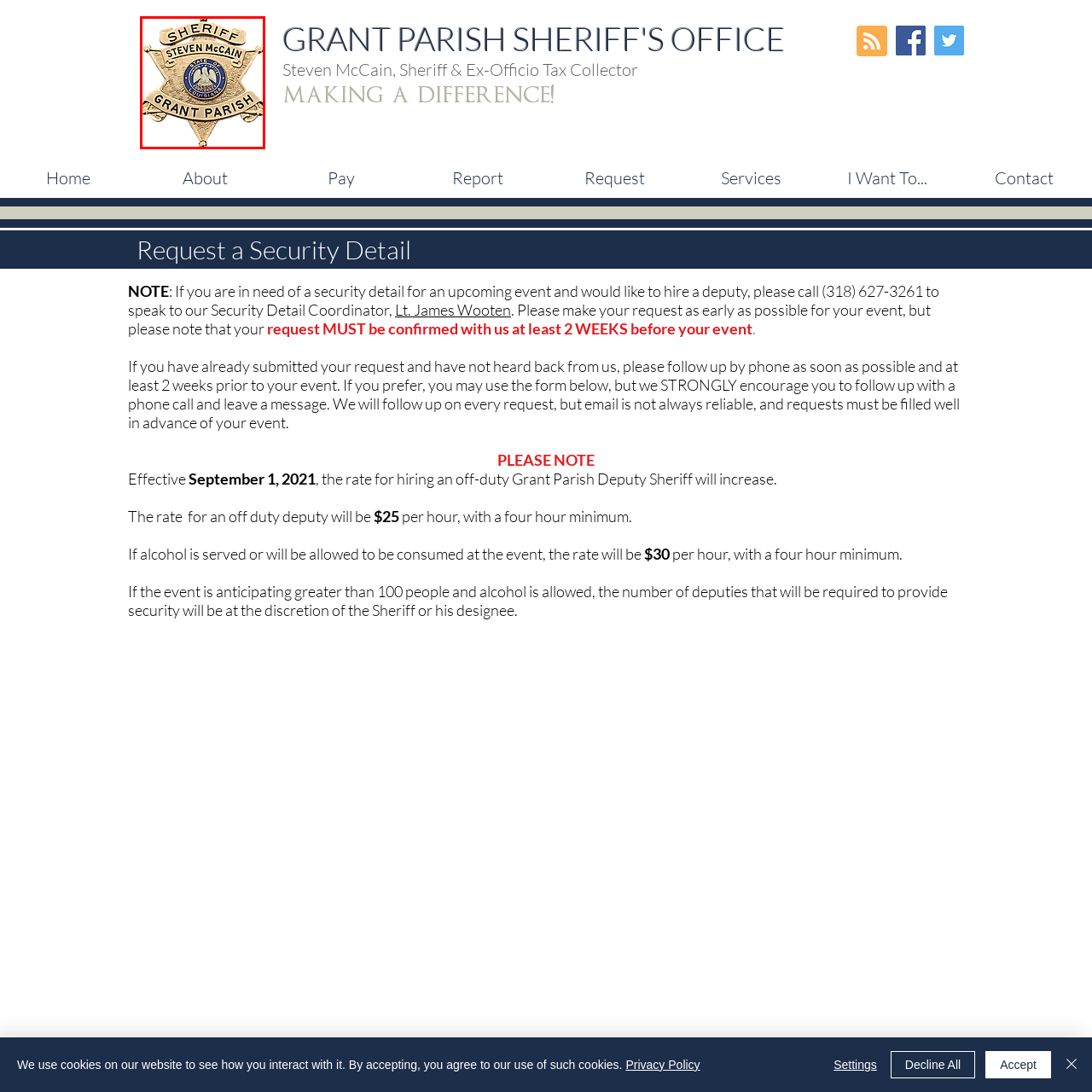Describe in detail what is depicted in the image enclosed by the red lines.

This image features the badge of the Grant Parish Sheriff's Office, prominently displaying the name "STEVEN McCAIN." The badge is designed in the traditional star shape, indicative of law enforcement, and is adorned with a central emblem featuring the state seal of Louisiana. Surrounding the seal, the words "SHERIFF" at the top and "GRANT PARISH" at the bottom highlight the authority and jurisdiction of the sheriff's office. The overall design symbolizes the commitment to public safety and law enforcement in Grant Parish, Louisiana.